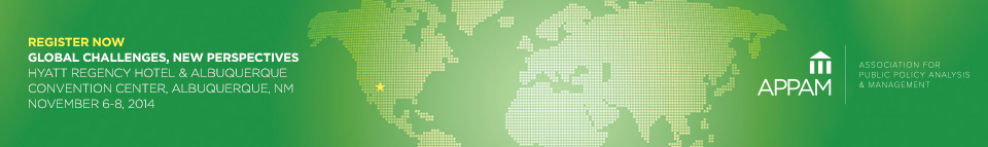Give an elaborate caption for the image.

The image promotes the 2014 APPAM Fall Research Conference, highlighting the theme "Global Challenges, New Perspectives." Set against a vibrant green background, the design features a dotted world map, symbolizing a global focus. The event details are prominently displayed, emphasizing the registration call with "REGISTER NOW." The conference will be held at the Hyatt Regency Hotel and Albuquerque Convention Center in Albuquerque, NM, from November 6-8, 2014. The APPAM logo appears in the corner, representing the Association for Public Policy Analysis and Management, further underscoring the event's academic significance.